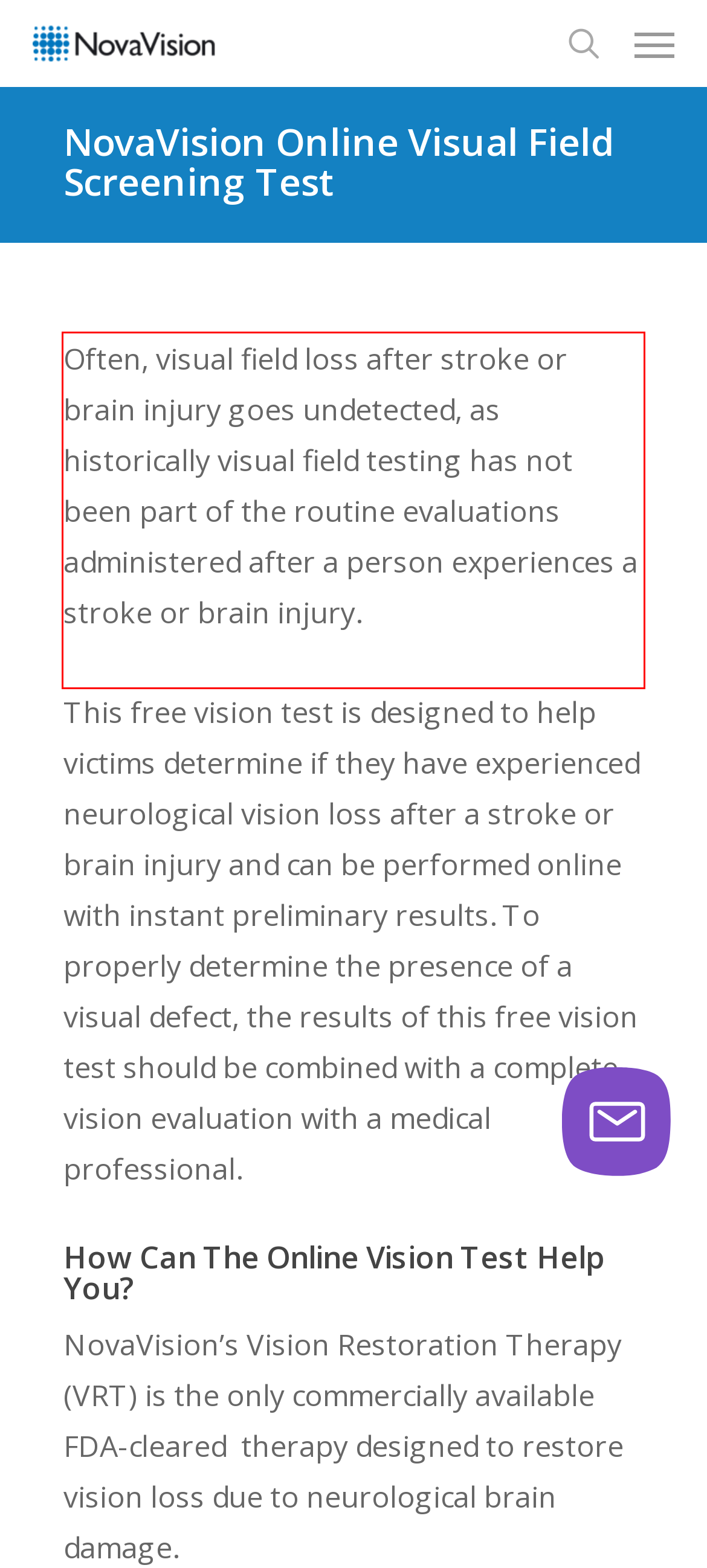Please identify and extract the text from the UI element that is surrounded by a red bounding box in the provided webpage screenshot.

Often, visual field loss after stroke or brain injury goes undetected, as historically visual field testing has not been part of the routine evaluations administered after a person experiences a stroke or brain injury.